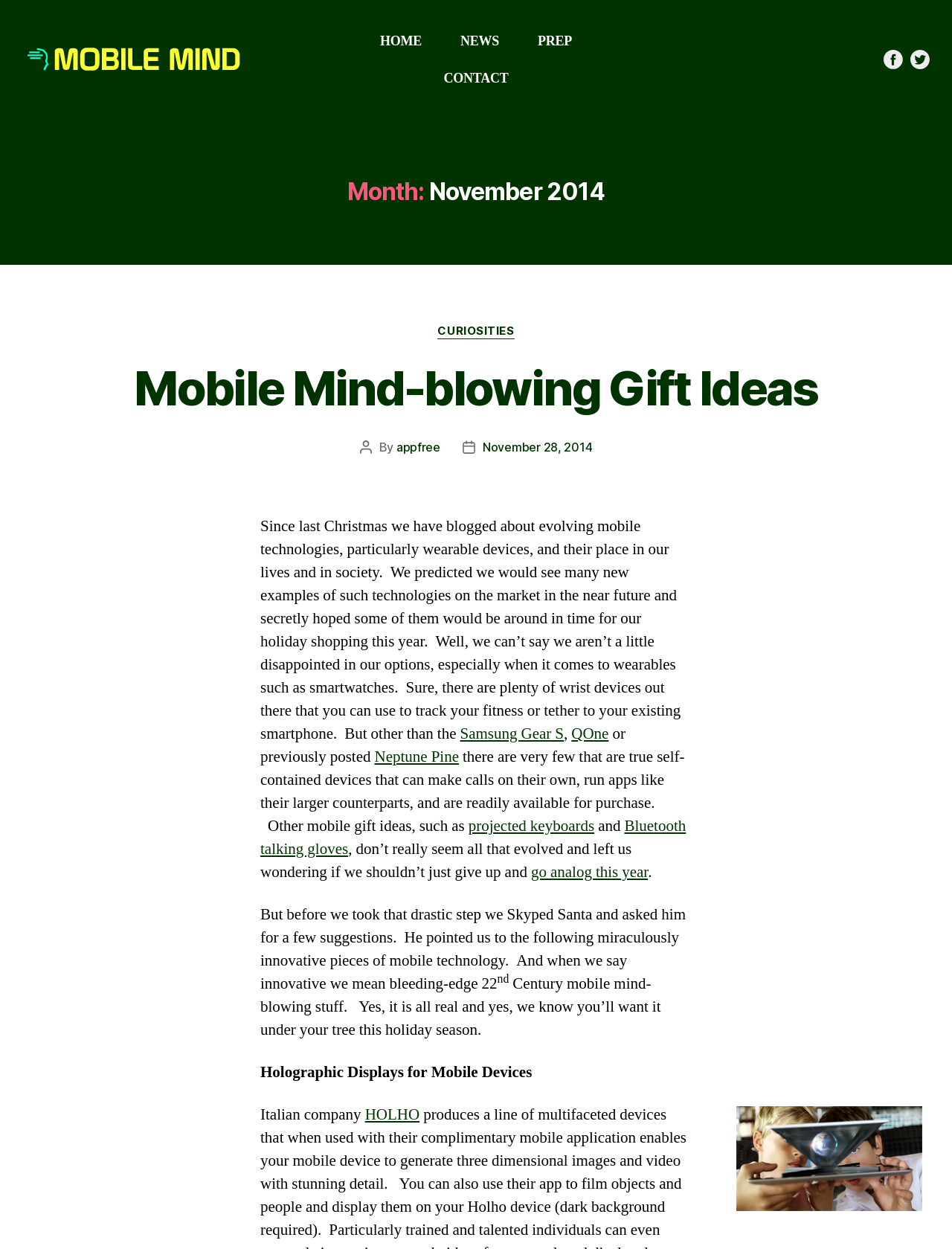Respond to the following query with just one word or a short phrase: 
What is the type of content in the main section?

Blog post